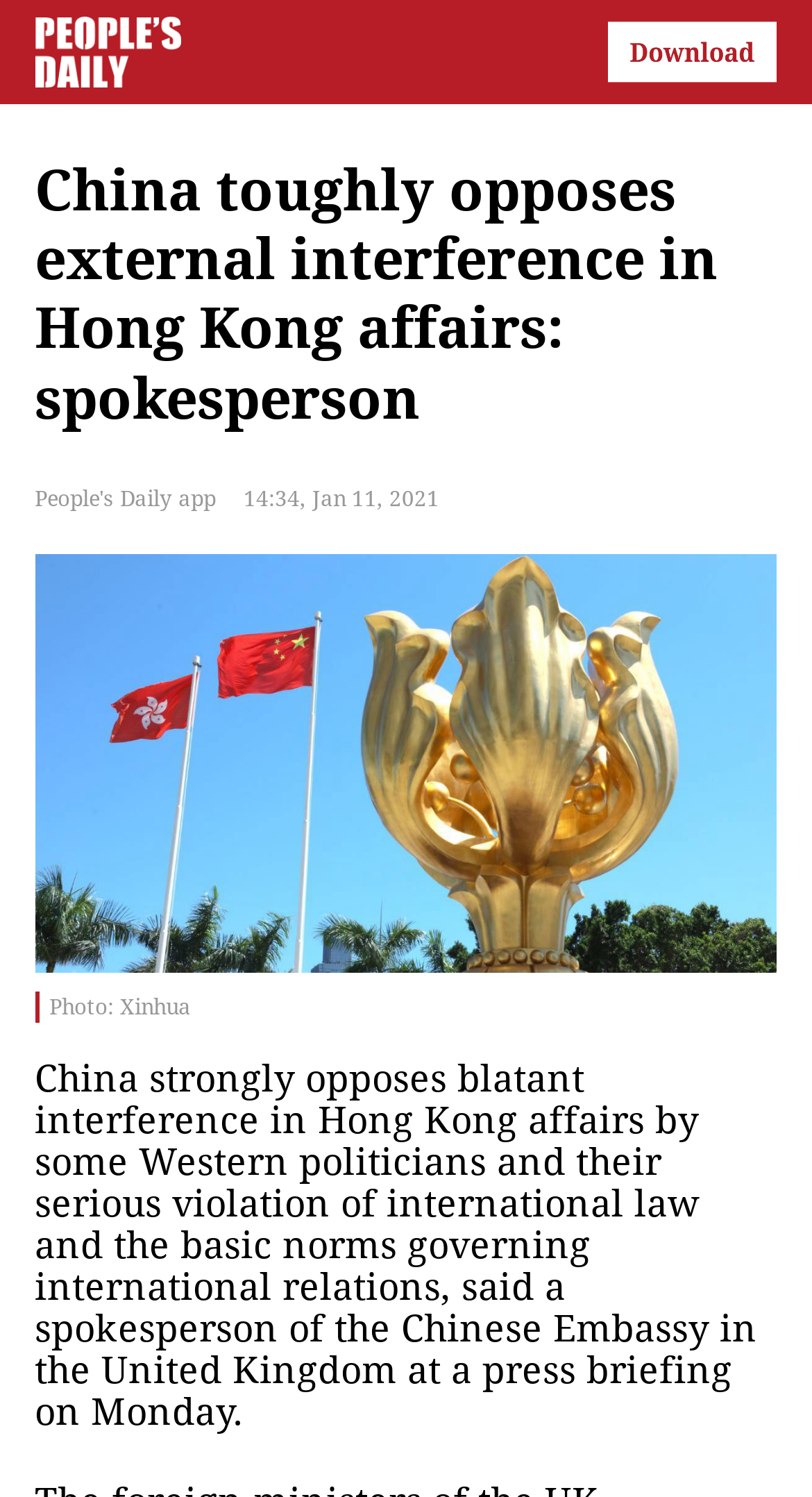Generate a thorough caption detailing the webpage content.

The webpage appears to be a news article page. At the top, there is a logo image of "People's Daily English language App" on the left side, and another image on the right side, which seems to be a banner or an advertisement. 

Below the logo, there is a main title "China toughly opposes external interference in Hong Kong affairs: spokesperson" in a prominent font size. The title is centered on the page. 

Under the title, there is a timestamp "14:34, Jan 11, 2021" indicating when the article was published. 

A large image takes up most of the middle section of the page, with a caption "Photo: Xinhua" at the bottom left corner of the image. 

Below the image, there is a paragraph of text that summarizes the article. The text states that China strongly opposes interference in Hong Kong affairs by Western politicians and their violation of international law. The text is a quote from a spokesperson of the Chinese Embassy in the United Kingdom at a press briefing on Monday.